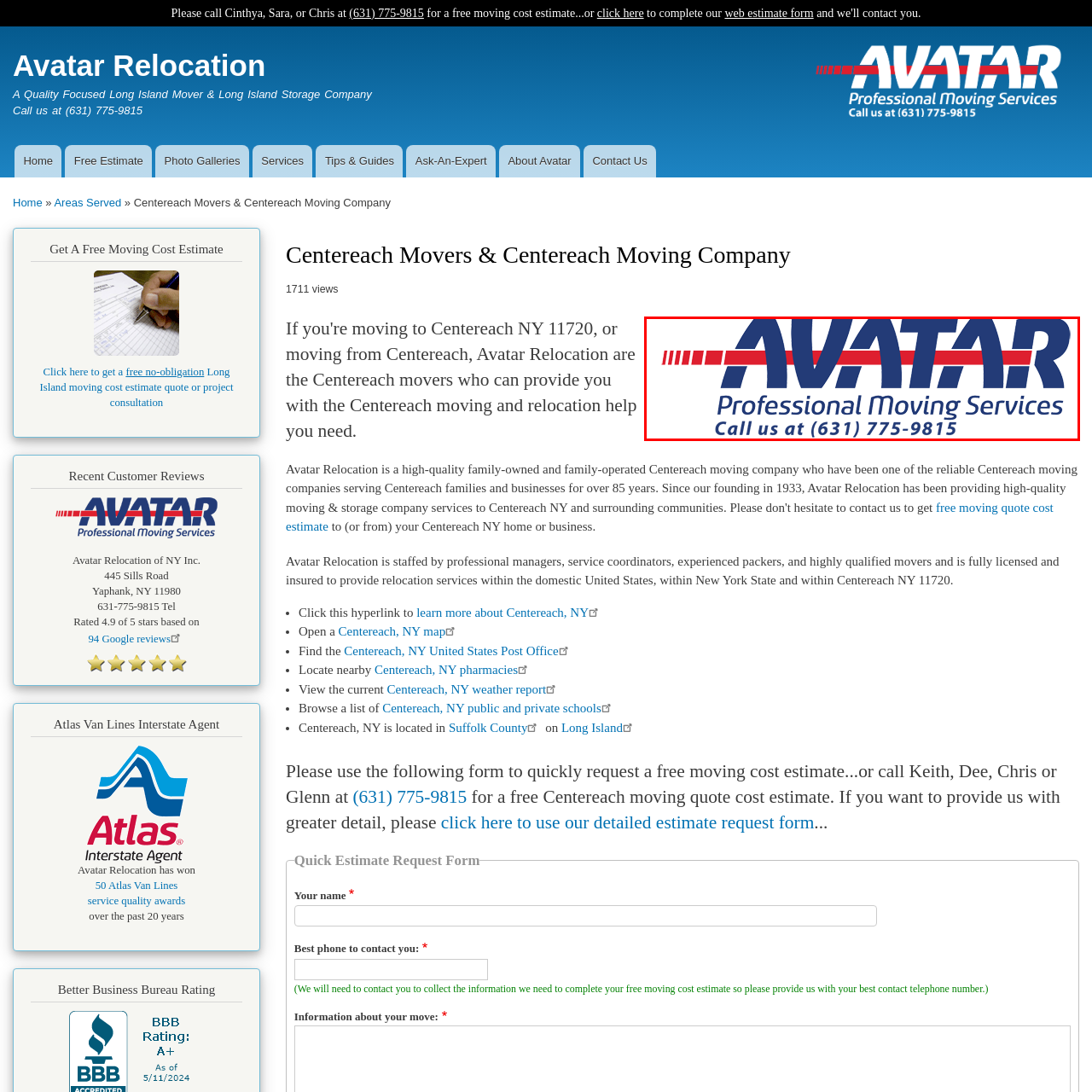What type of services does Avatar Relocation offer?
Inspect the image within the red bounding box and respond with a detailed answer, leveraging all visible details.

The tagline 'Professional Moving Services' conveys the company's expertise in the moving industry, indicating that Avatar Relocation offers professional moving services to its customers.